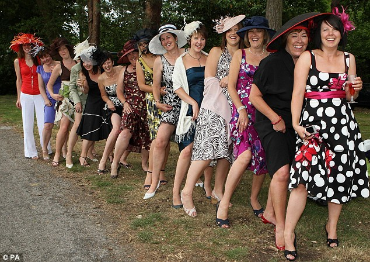Offer a detailed narrative of the image's content.

A vibrant group of women stands in a playful line, showcasing an array of elegant summer dresses adorned with striking patterns and colors, perfect for a festive occasion. Each woman sports a unique hat, ranging from vibrant feathers to classic wide-brimmed styles, adding to the charm of their delightful outfits. Their poses convey a sense of camaraderie and joy, as they playfully simulate a dance or a synchronized display, all while enjoying the outdoors. The lush green backdrop enhances the lively ambiance, making this moment a celebration of friendship and fashion at a stylish gathering, reminiscent of a race day at Royal Ascot.